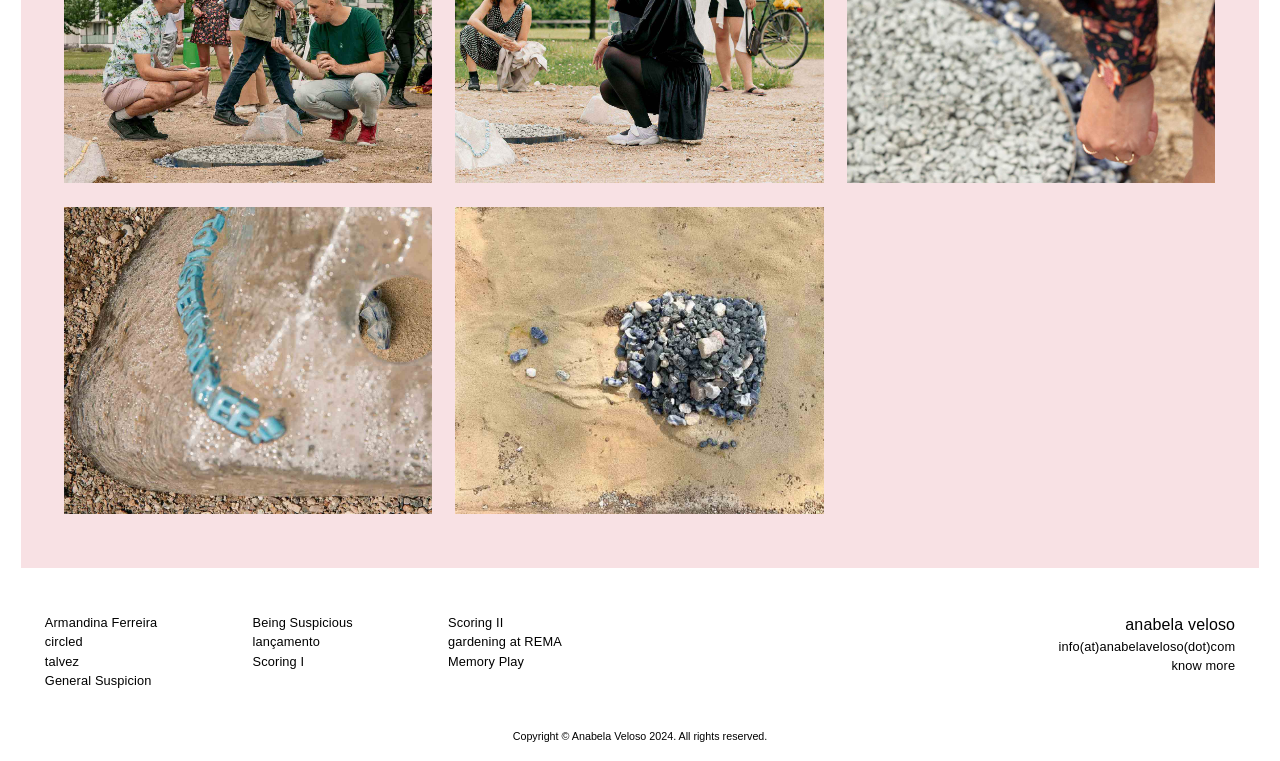What is the name of the play mentioned on the website?
Refer to the image and give a detailed answer to the question.

The answer can be found in the middle of the webpage, where there are several links to different plays. One of the links says 'Memory Play', which is the name of the play mentioned on the website.